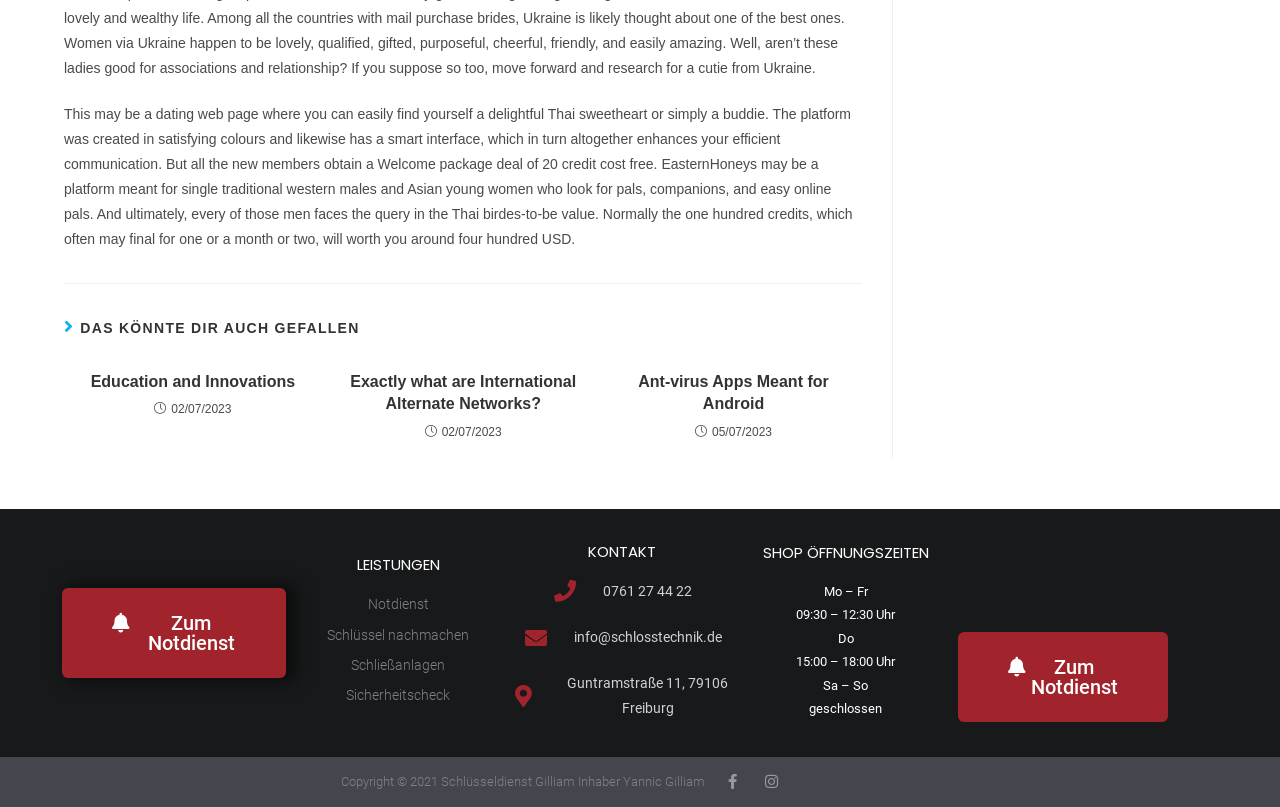Identify the bounding box coordinates of the region that needs to be clicked to carry out this instruction: "Click on 'LEISTUNGEN'". Provide these coordinates as four float numbers ranging from 0 to 1, i.e., [left, top, right, bottom].

[0.224, 0.691, 0.398, 0.709]